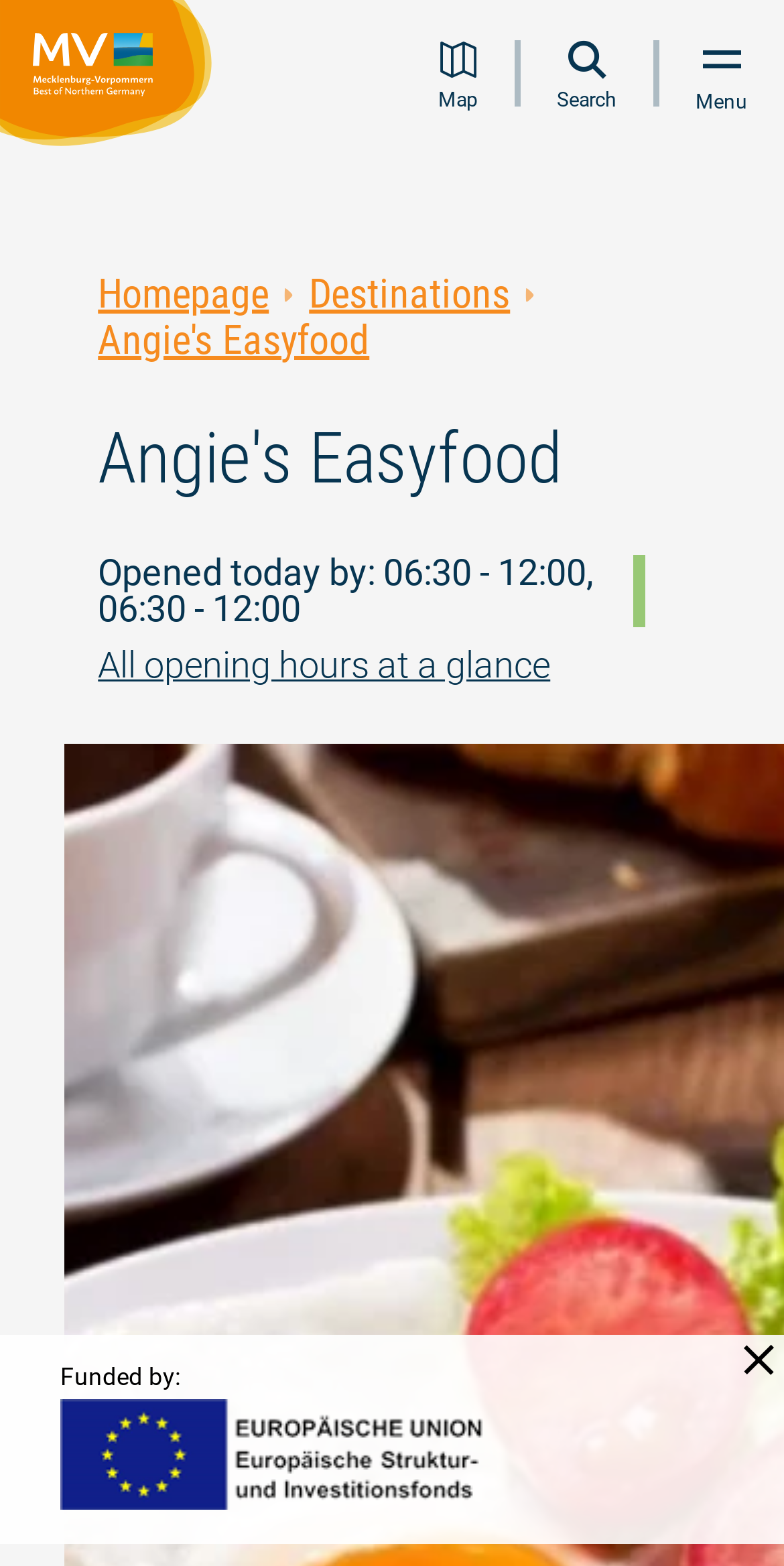Can users search for something on the webpage?
Refer to the screenshot and answer in one word or phrase.

Yes